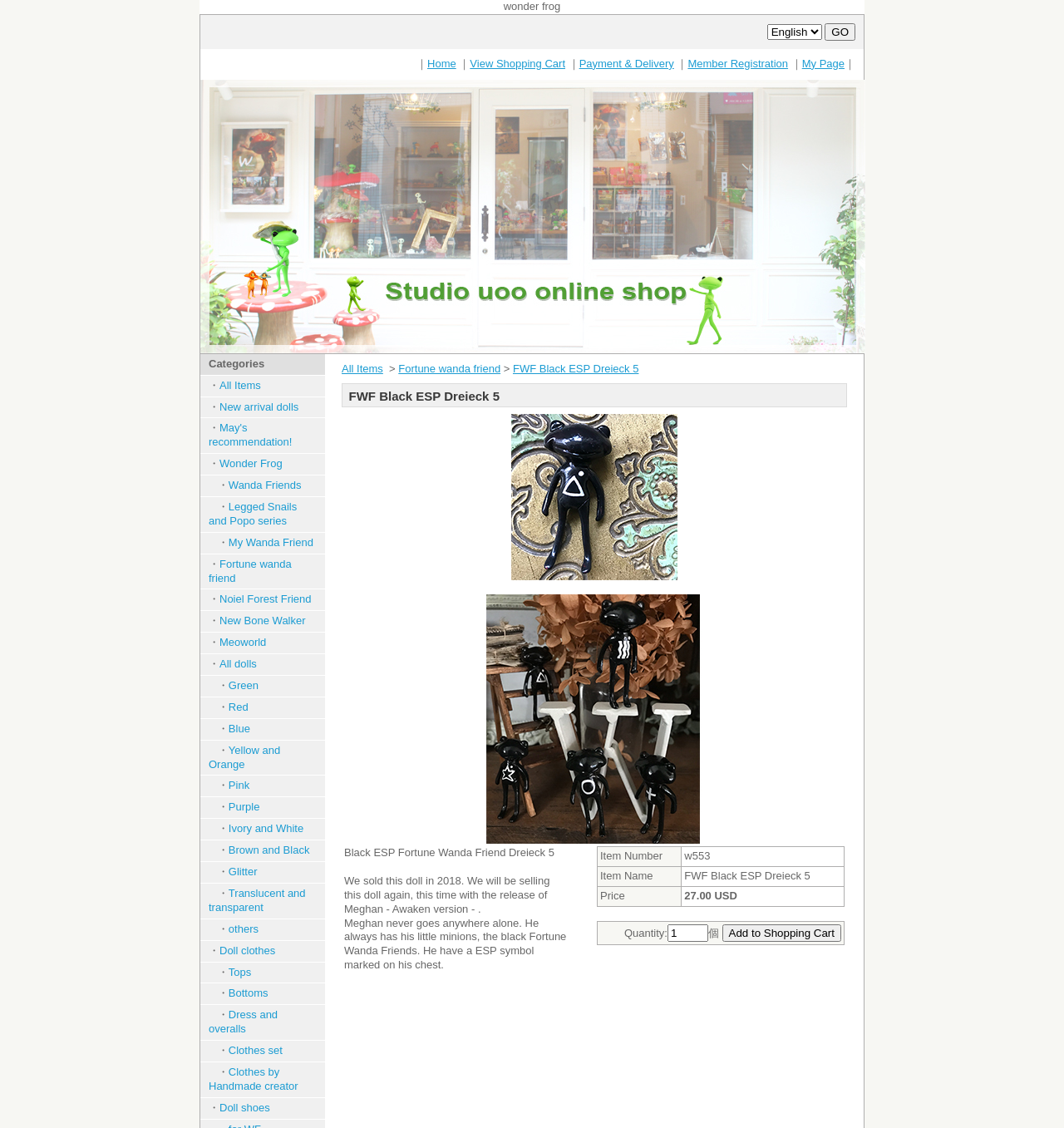Find the bounding box of the UI element described as follows: "Clothes by Handmade creator".

[0.196, 0.945, 0.28, 0.968]